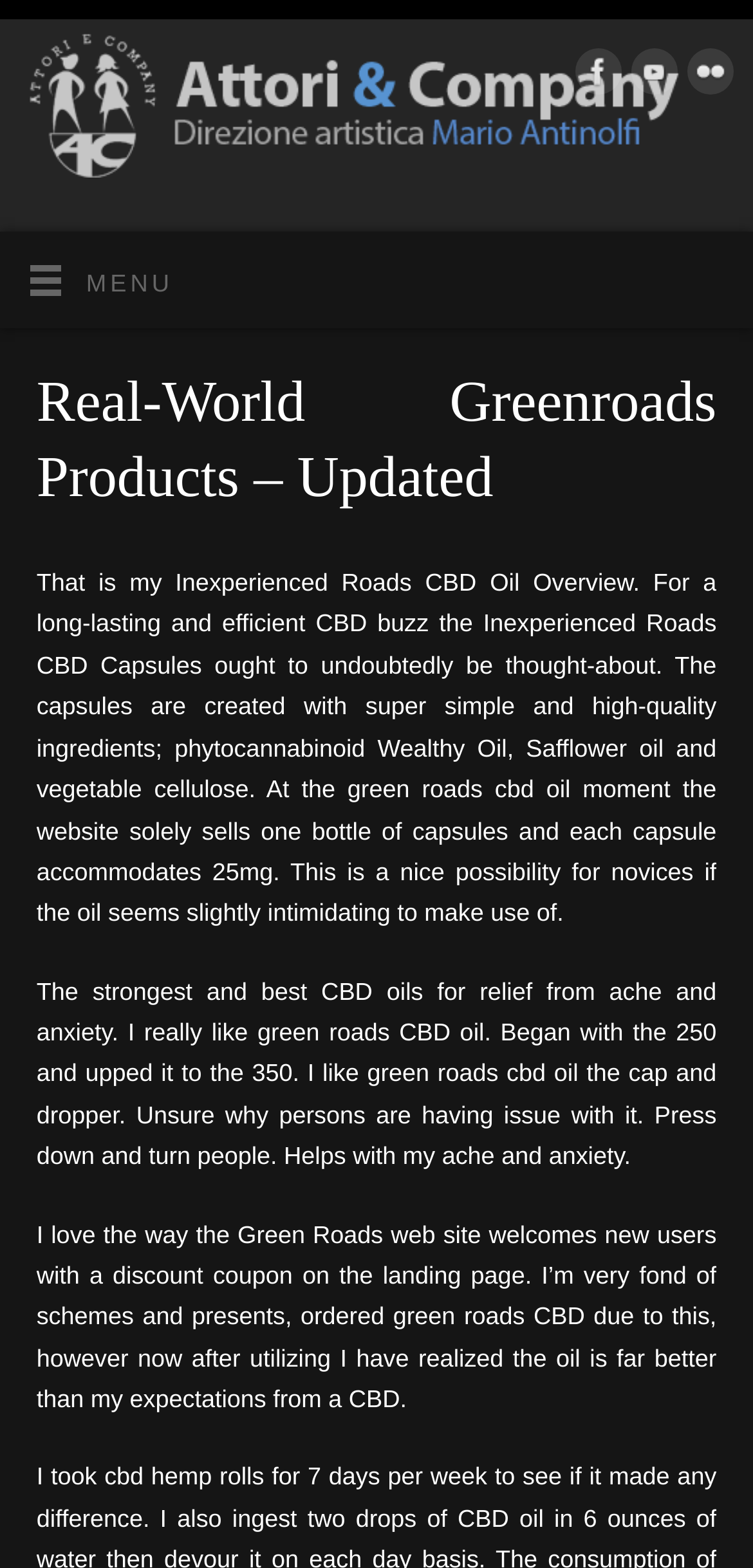Give the bounding box coordinates for the element described by: "alt="Attori & Company"".

[0.036, 0.021, 1.0, 0.132]